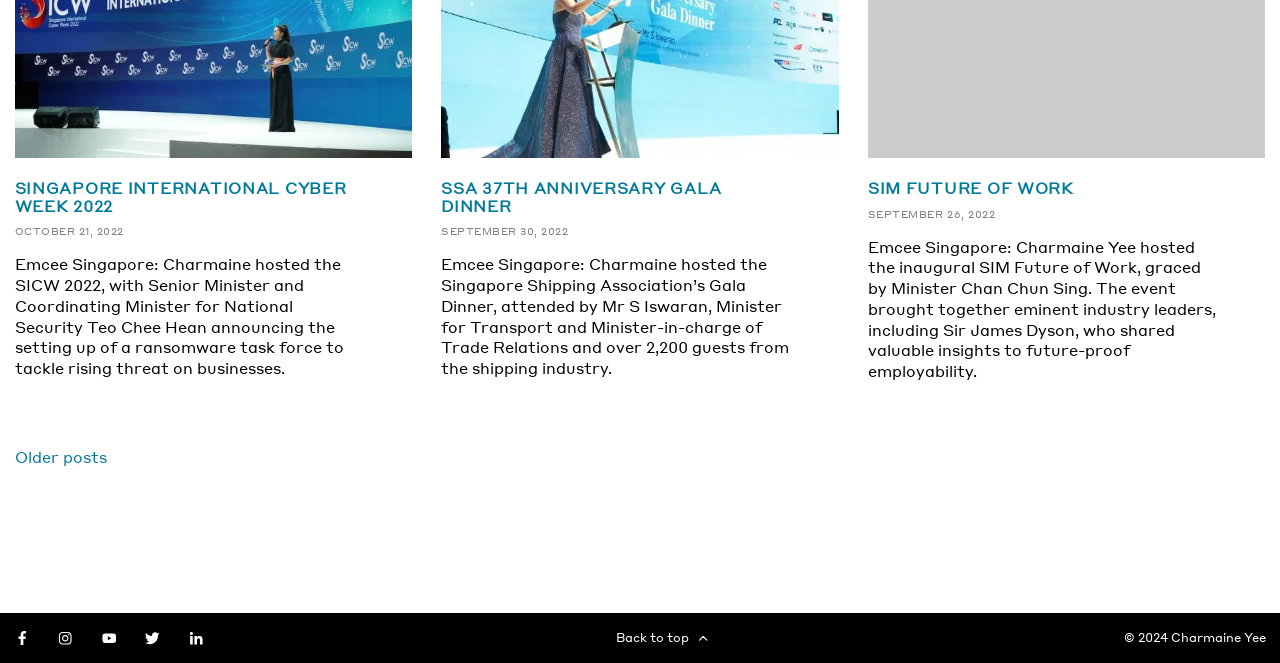What is the name of the minister who attended the SIM Future of Work event?
Based on the visual details in the image, please answer the question thoroughly.

I read the text below the heading 'SIM FUTURE OF WORK' and found the mention of Minister Chan Chun Sing attending the event.